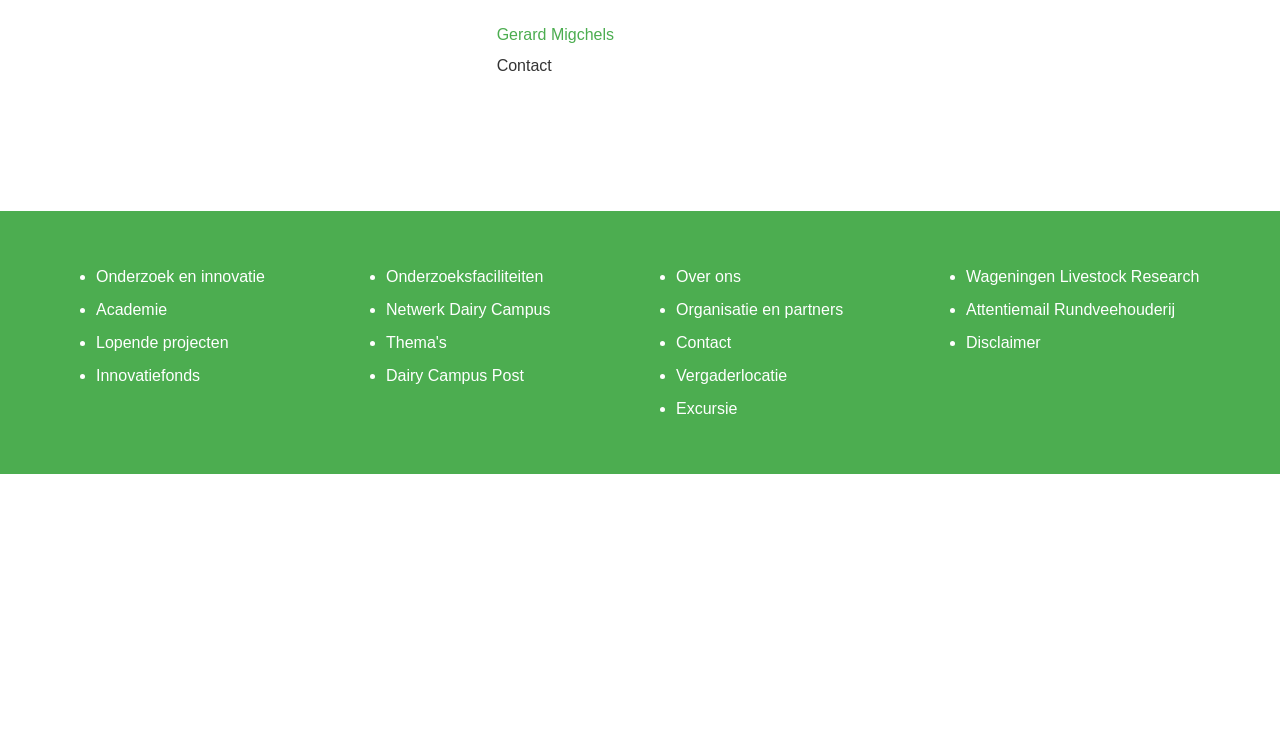Based on the provided description, "Contact", find the bounding box of the corresponding UI element in the screenshot.

[0.528, 0.448, 0.571, 0.47]